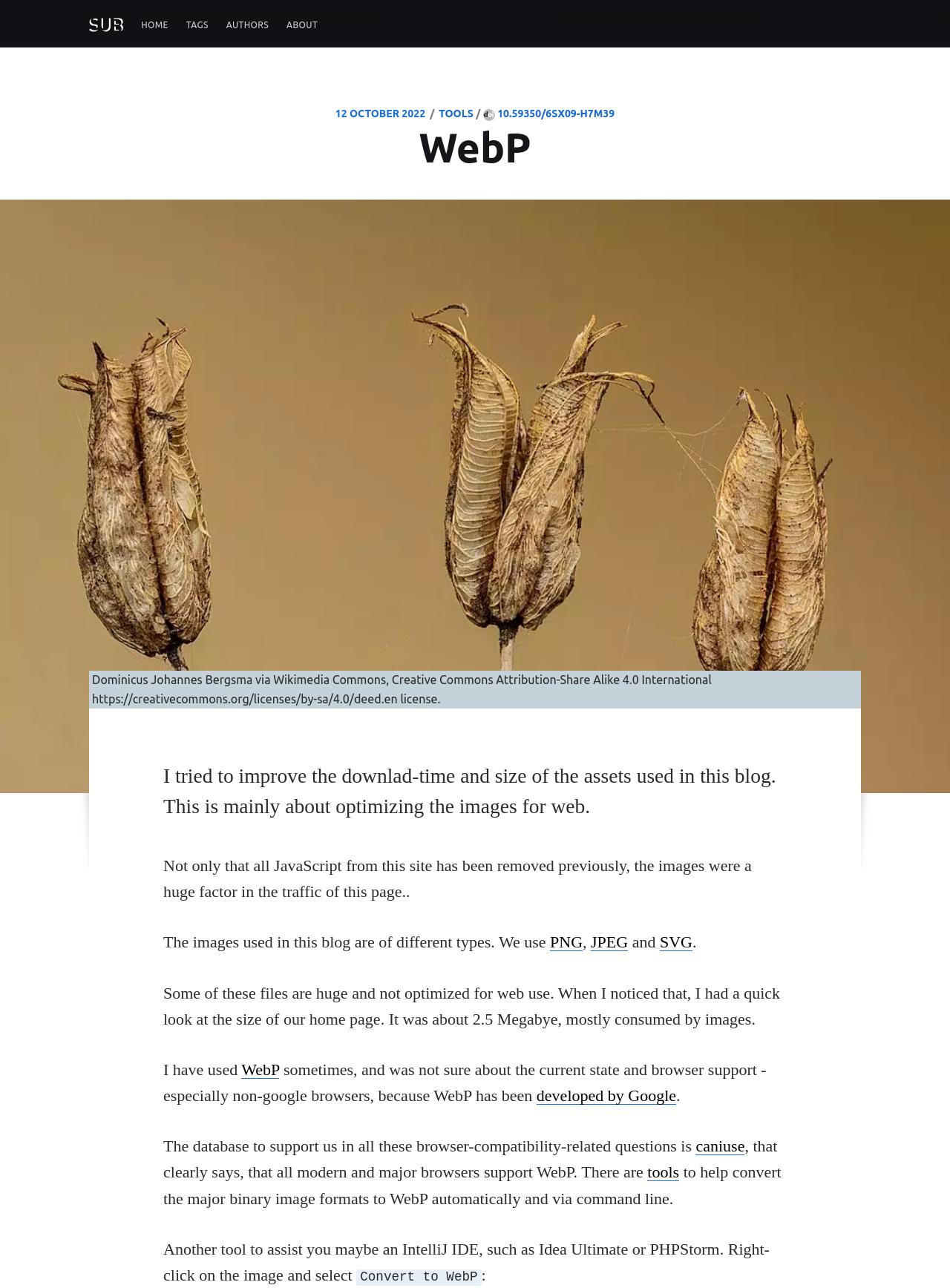Identify the bounding box coordinates for the UI element described by the following text: "developed by Google". Provide the coordinates as four float numbers between 0 and 1, in the format [left, top, right, bottom].

[0.565, 0.843, 0.712, 0.858]